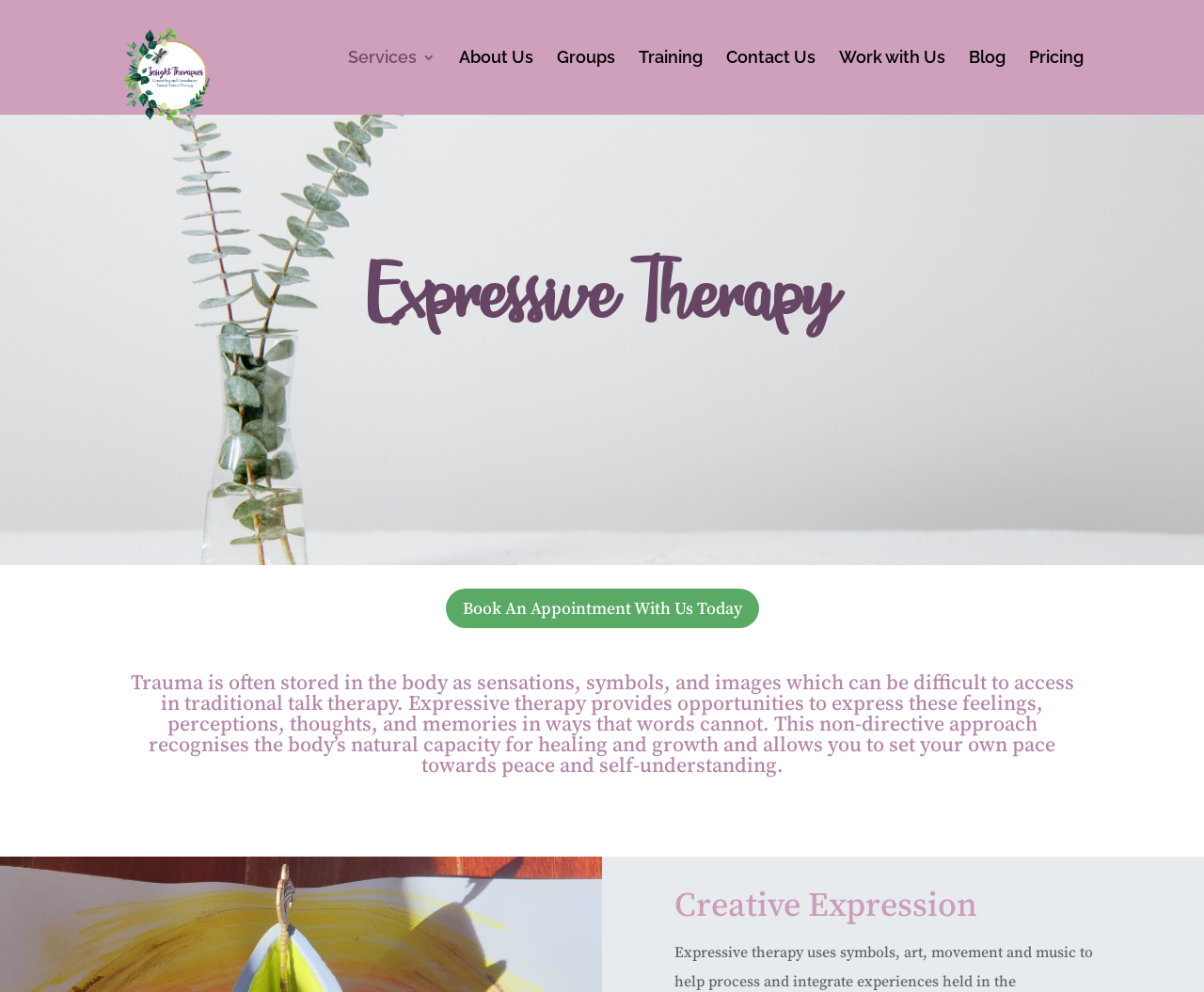What is the purpose of expressive therapy?
Craft a detailed and extensive response to the question.

The purpose of expressive therapy, as stated on the webpage, is to help individuals achieve peace and self-understanding through the expression of feelings, perceptions, thoughts, and memories in ways that words cannot.